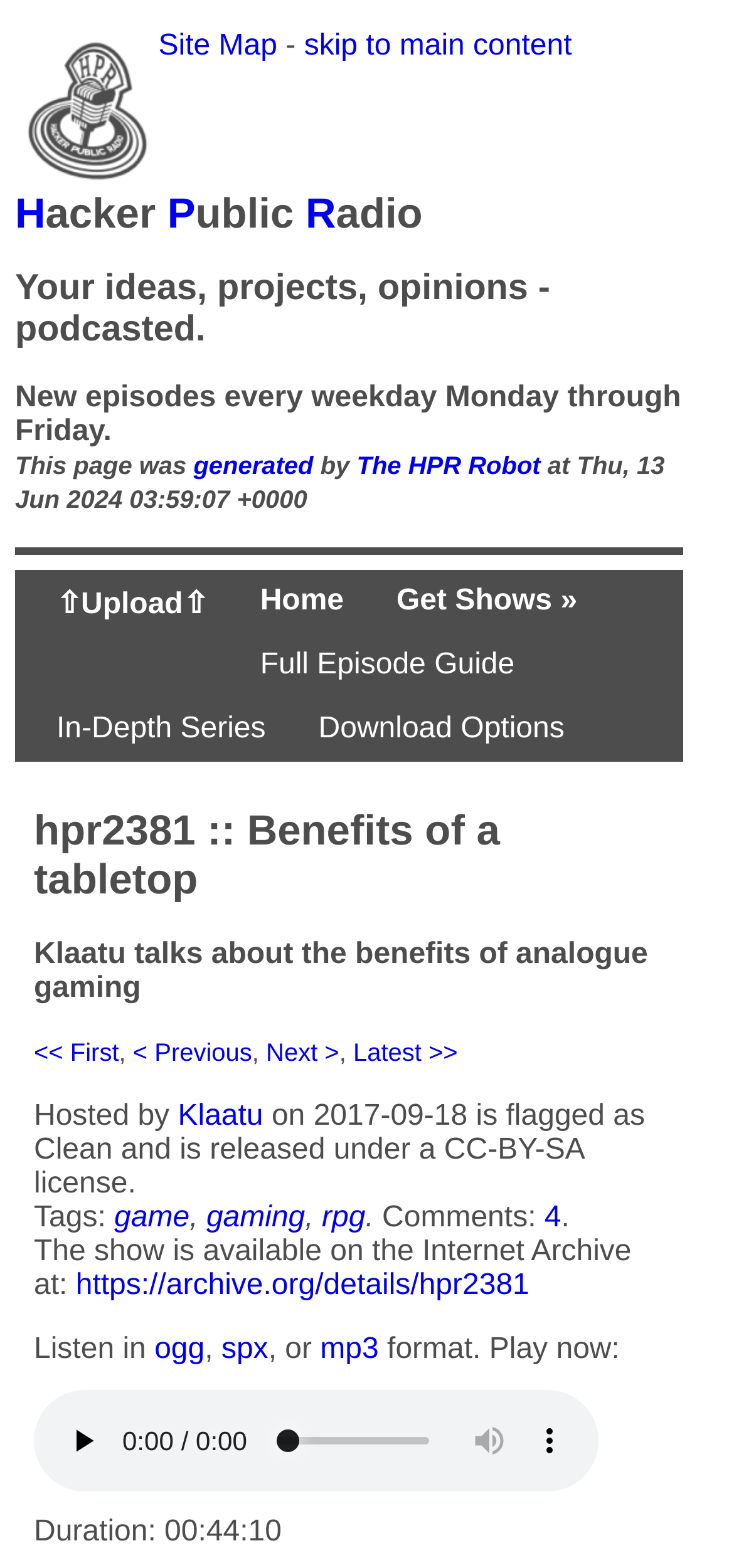Please give the bounding box coordinates of the area that should be clicked to fulfill the following instruction: "Go to the 'Home' page". The coordinates should be in the format of four float numbers from 0 to 1, i.e., [left, top, right, bottom].

[0.354, 0.373, 0.468, 0.395]